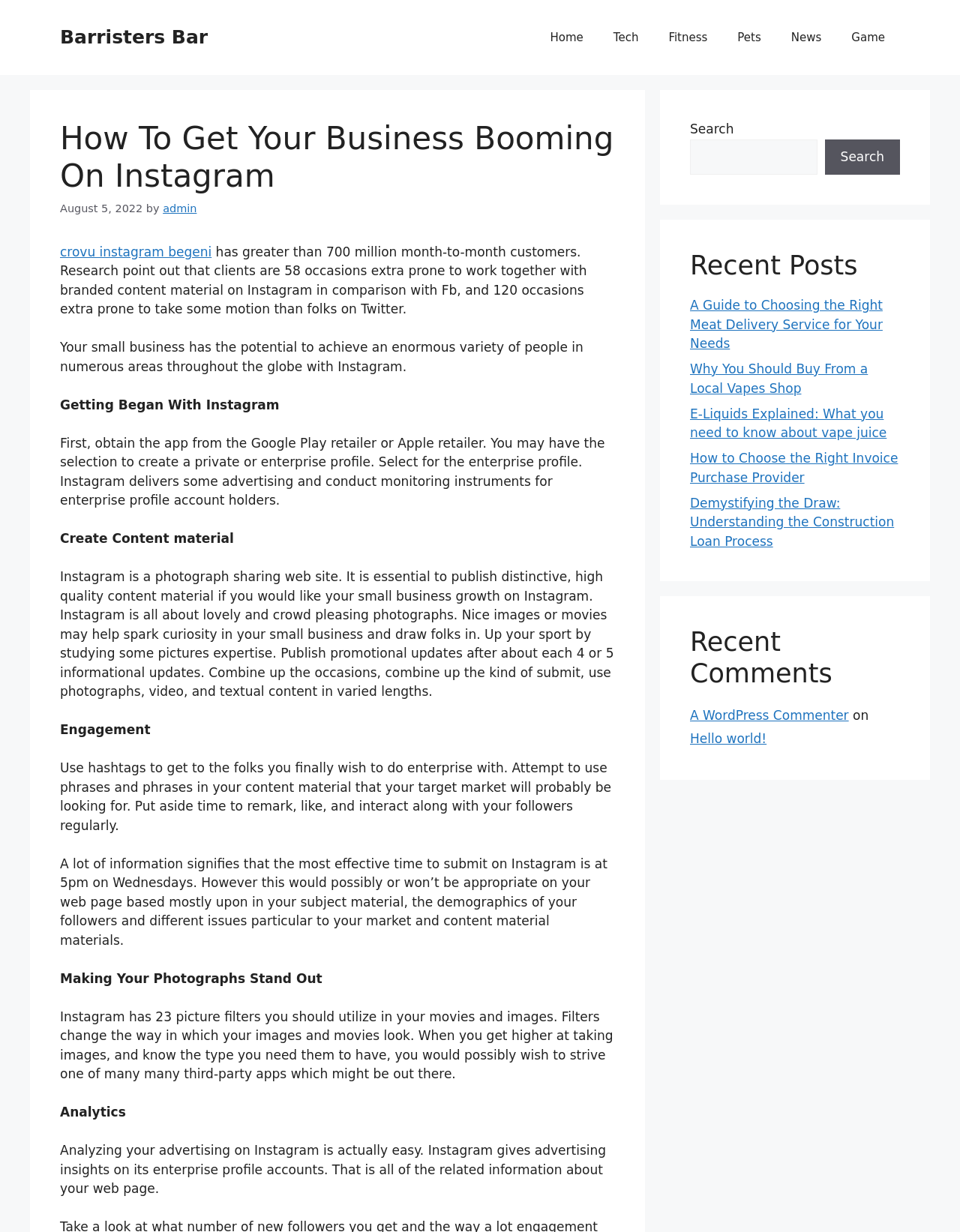Please identify the primary heading of the webpage and give its text content.

How To Get Your Business Booming On Instagram